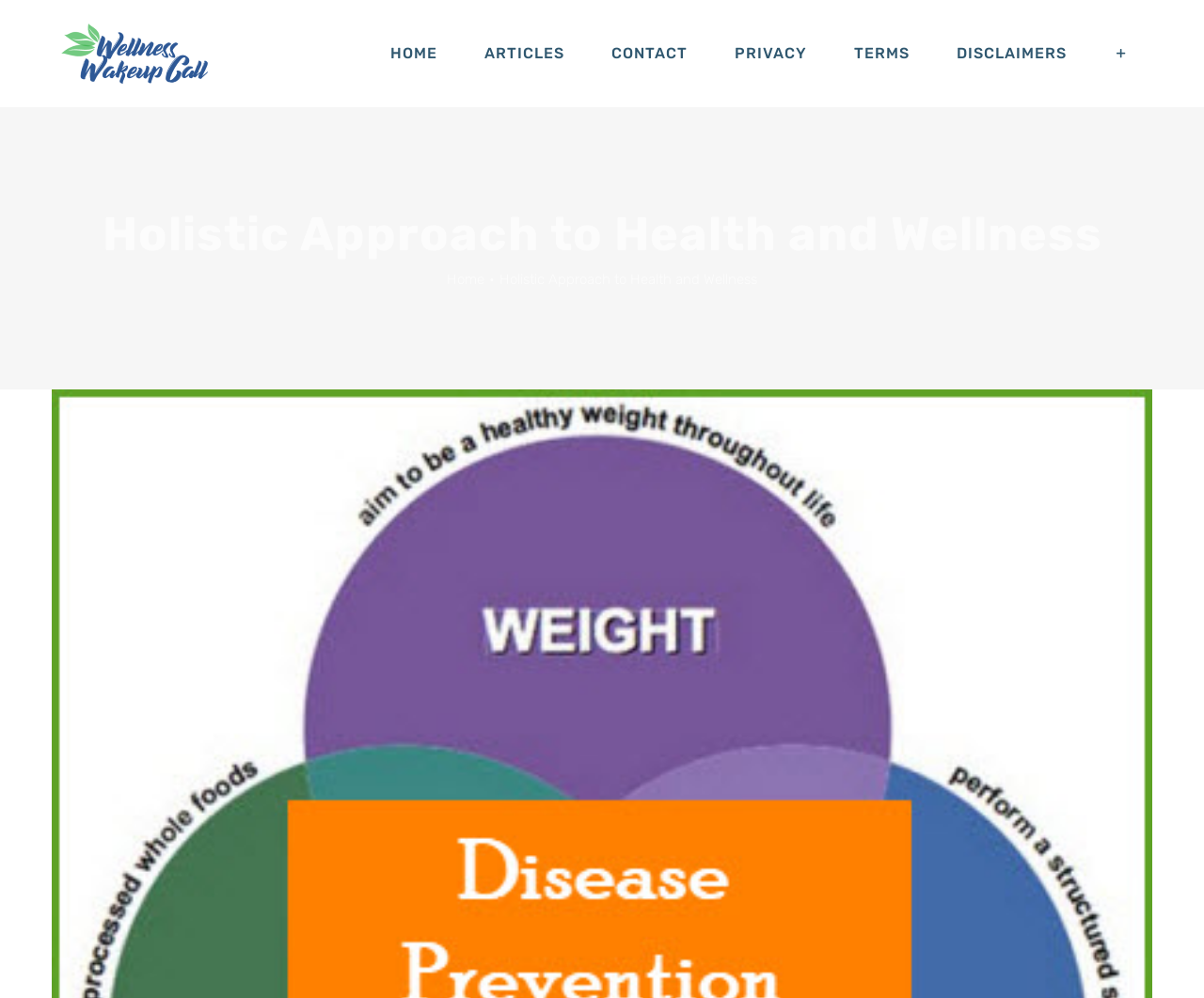Provide an in-depth caption for the elements present on the webpage.

The webpage is titled "Holistic Approach to Health and Wellness - Wellness Wakeup Call" and features a logo at the top left corner. Below the logo, there is a main navigation menu that spans across the top of the page, containing links to "HOME", "ARTICLES", "CONTACT", "PRIVACY", "TERMS", "DISCLAIMERS", and "Toggle Sliding Bar". 

The main content of the page is headed by a title "Holistic Approach to Health and Wellness", which is positioned below the navigation menu. To the right of the title, there is a link to "Home" and a bullet point separator. 

Further down the page, there is an image with a caption "View Larger Image" at the top left corner of the image. The image is relatively small, taking up only a fraction of the page's width.